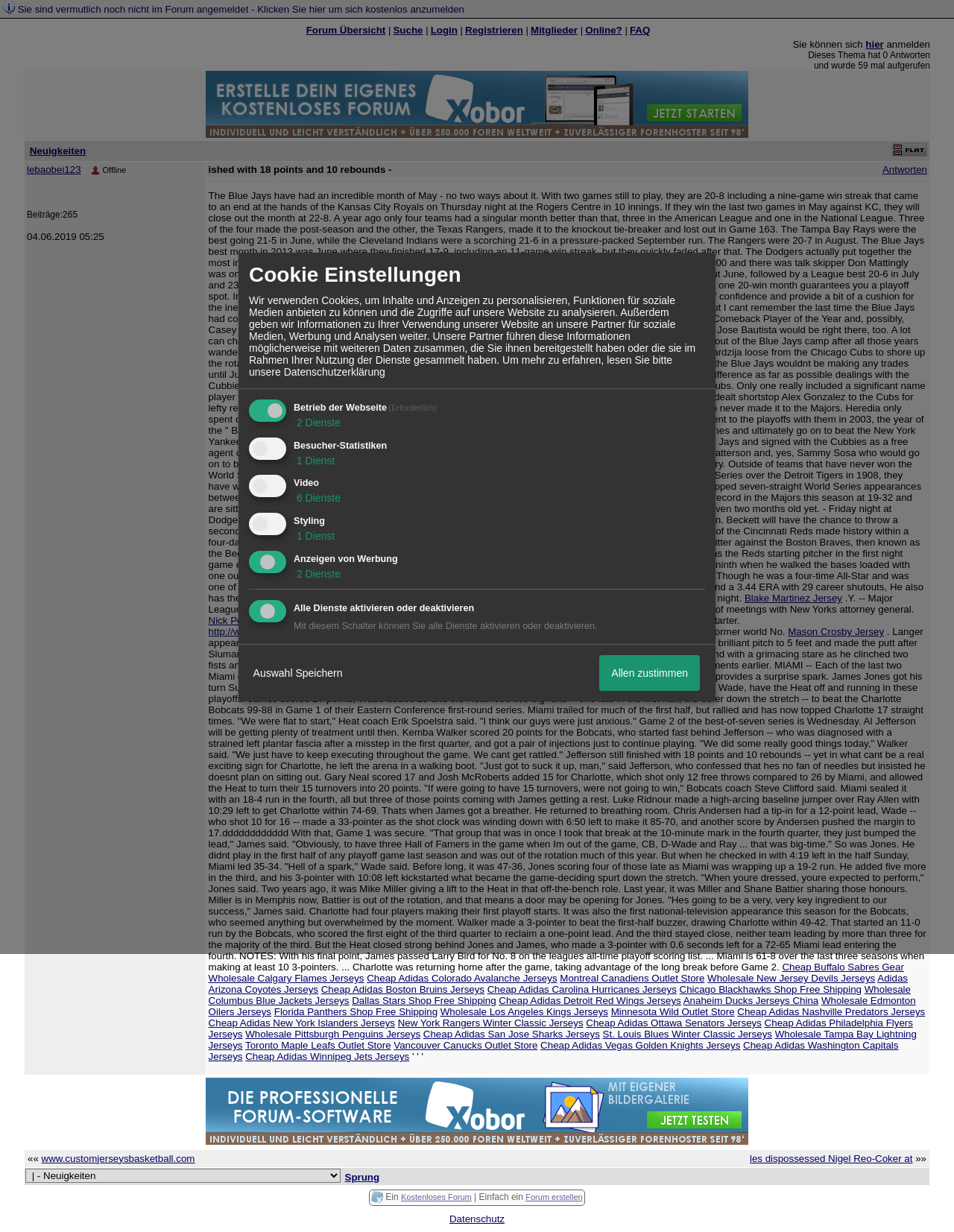How many cells are in the first row of the second table?
Give a single word or phrase as your answer by examining the image.

2